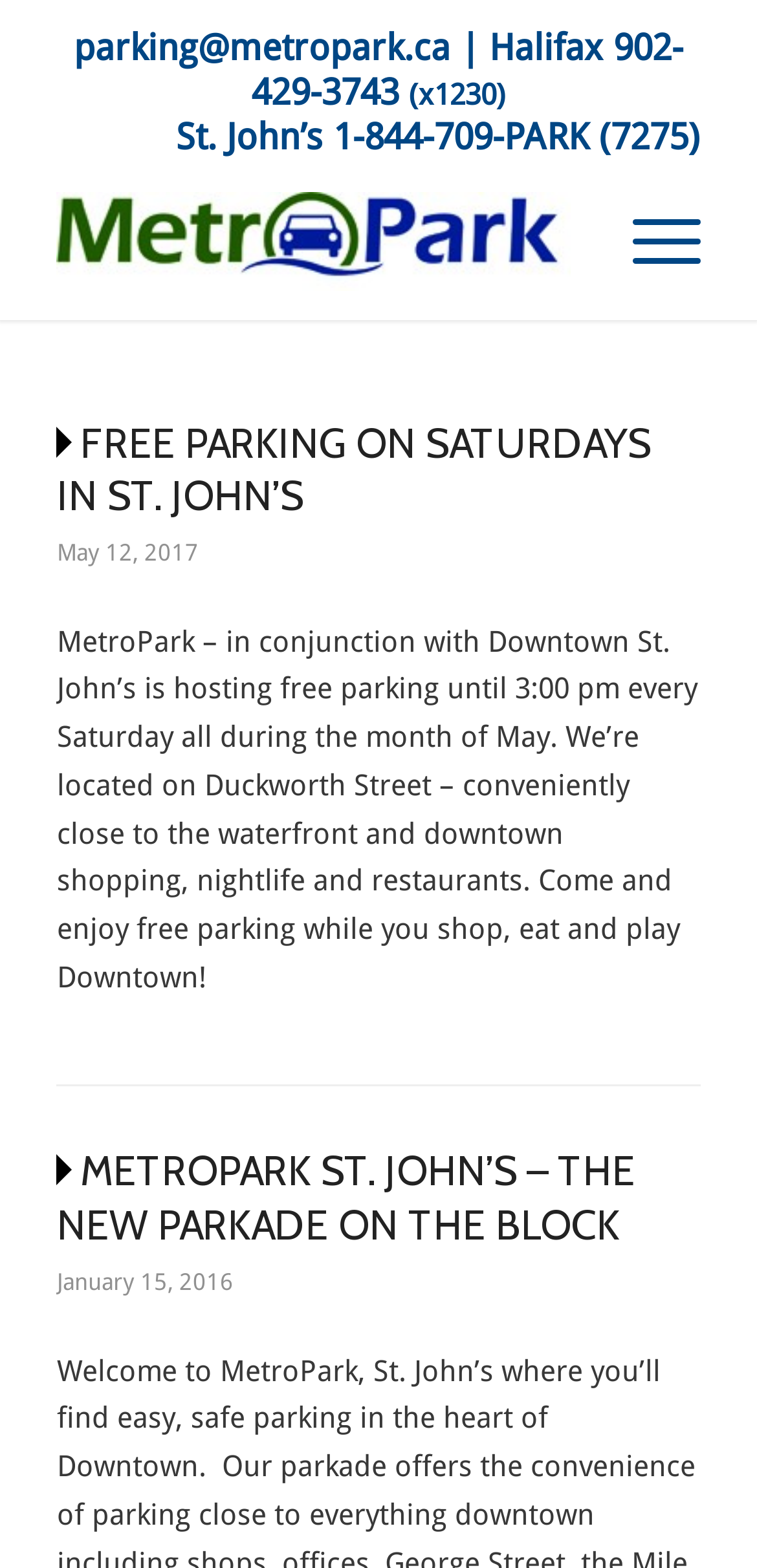When was the article about MetroPark St. John's published?
Please provide a comprehensive and detailed answer to the question.

I found the publication date of the article about MetroPark St. John's by looking at the time element with the text 'January 15, 2016' which is located in the article section of the webpage.